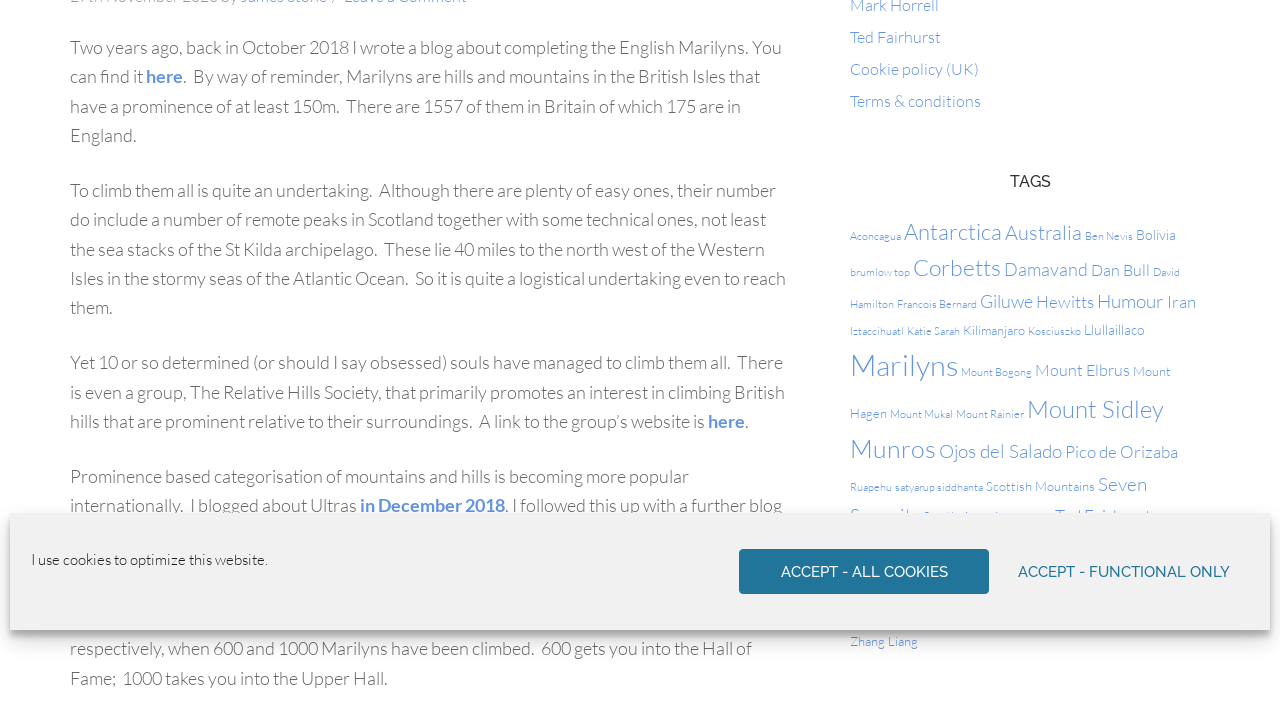Identify the bounding box for the UI element described as: "Accept - All cookies". The coordinates should be four float numbers between 0 and 1, i.e., [left, top, right, bottom].

[0.577, 0.775, 0.773, 0.839]